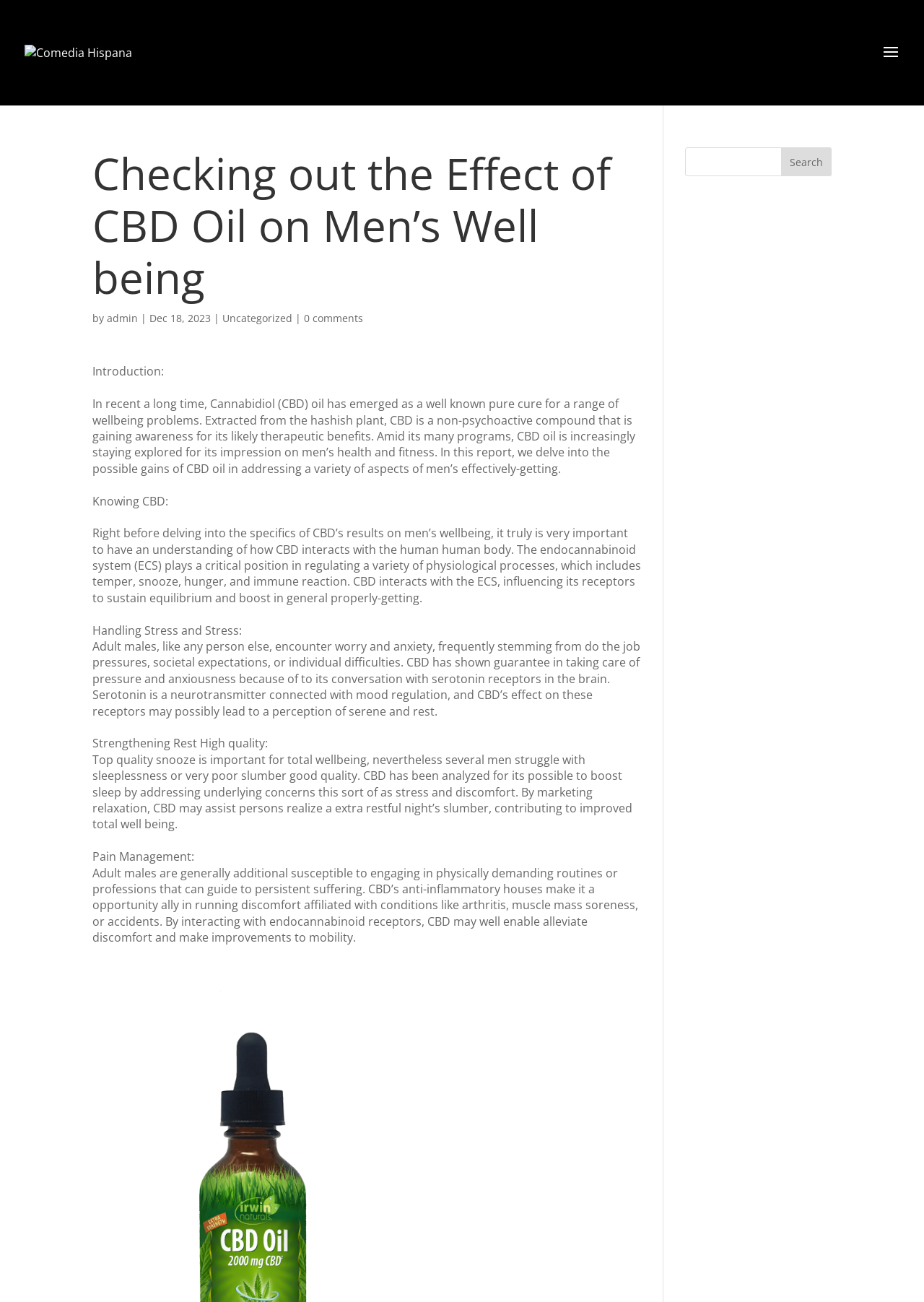Describe every aspect of the webpage in a detailed manner.

The webpage is about the effect of CBD oil on men's well-being. At the top left corner, there is a link to "Comedia Hispana" accompanied by an image with the same name. Below this, there is a search bar that spans the entire width of the page.

The main content of the webpage is divided into sections, each with a heading and a block of text. The first section is titled "Checking out the Effect of CBD Oil on Men’s Well being" and has a brief introduction to the topic. Below this, there is information about the author, including their name "admin" and the date "Dec 18, 2023". There are also links to categories and comments.

The main article is divided into sections, each discussing a specific aspect of CBD oil's effect on men's well-being. The sections are titled "Introduction", "Knowing CBD", "Handling Stress and Anxiety", "Strengthening Sleep Quality", and "Pain Management". Each section has a brief heading followed by a block of text that discusses the topic in detail.

On the right side of the page, there is a search bar with a textbox and a "Search" button. This search bar is positioned below the main content and spans about half the width of the page.